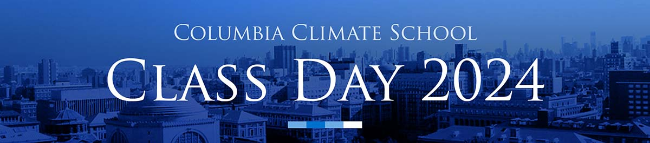Respond to the question below with a single word or phrase: What is the field of study emphasized in the image?

Climate and society